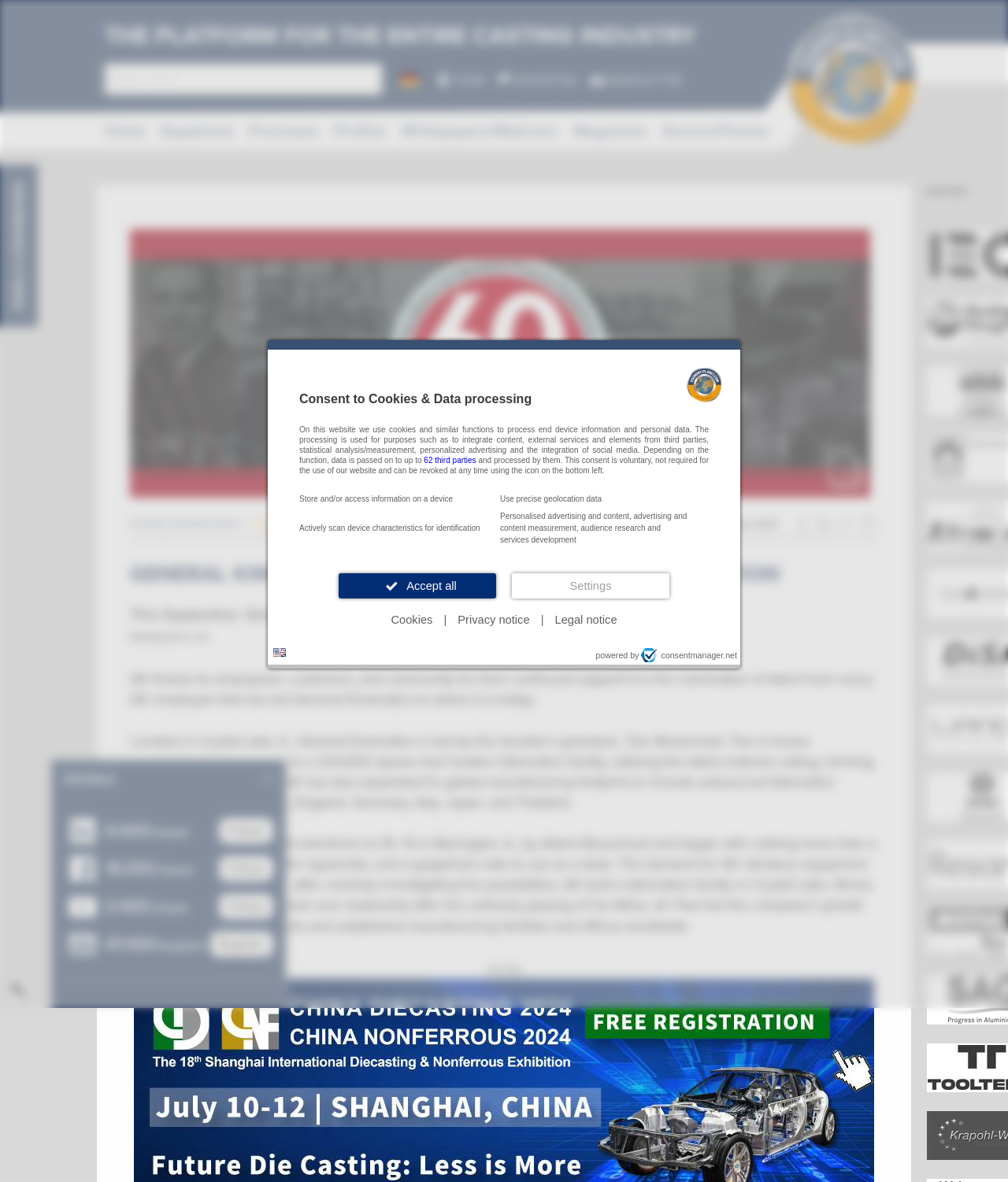Locate the primary headline on the webpage and provide its text.

GENERAL KINEMATICS CELEBRATES 60 YEARS OF INNOVATION